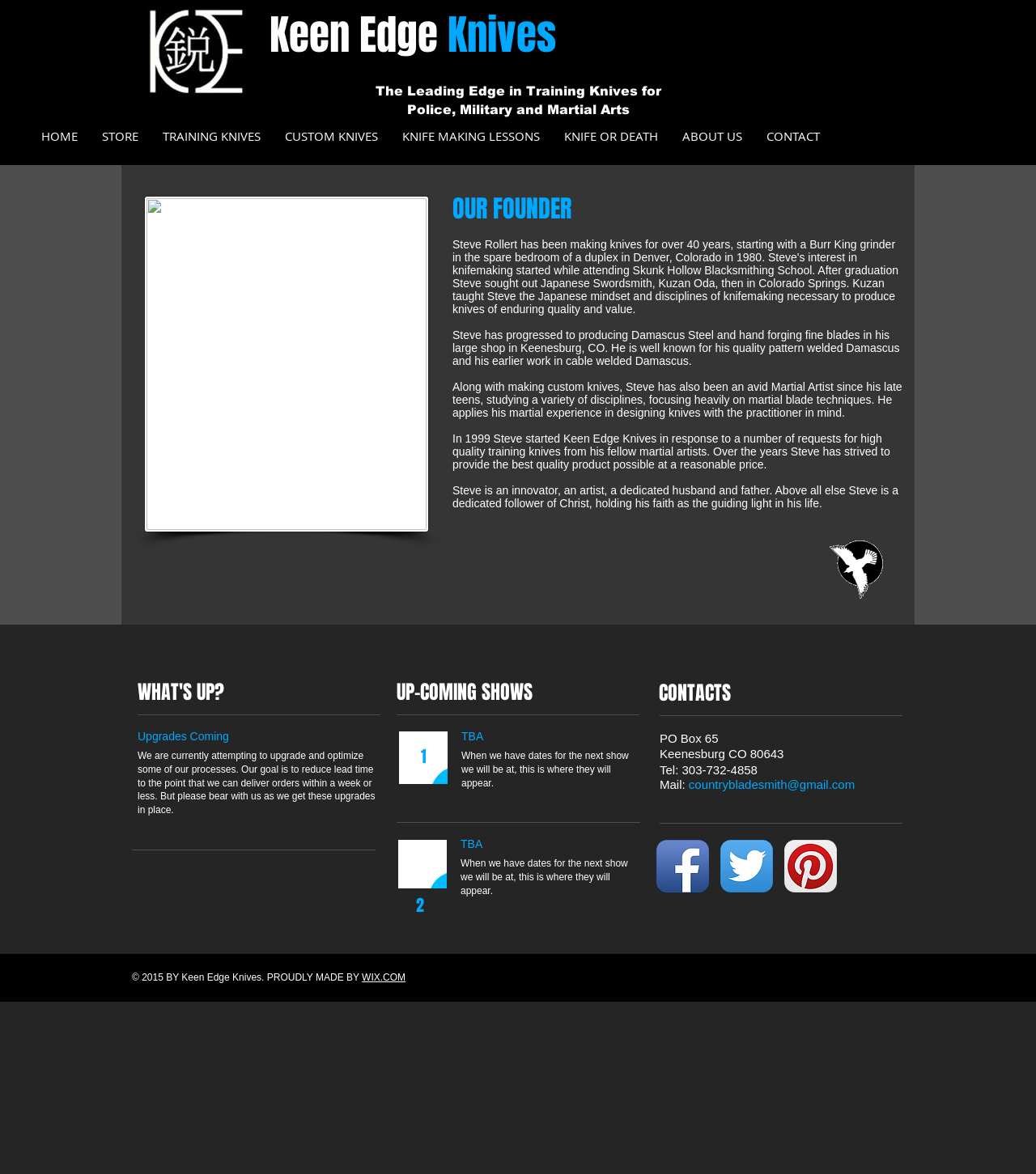Please locate the bounding box coordinates for the element that should be clicked to achieve the following instruction: "Click on the 'HOME' link". Ensure the coordinates are given as four float numbers between 0 and 1, i.e., [left, top, right, bottom].

[0.028, 0.109, 0.087, 0.123]